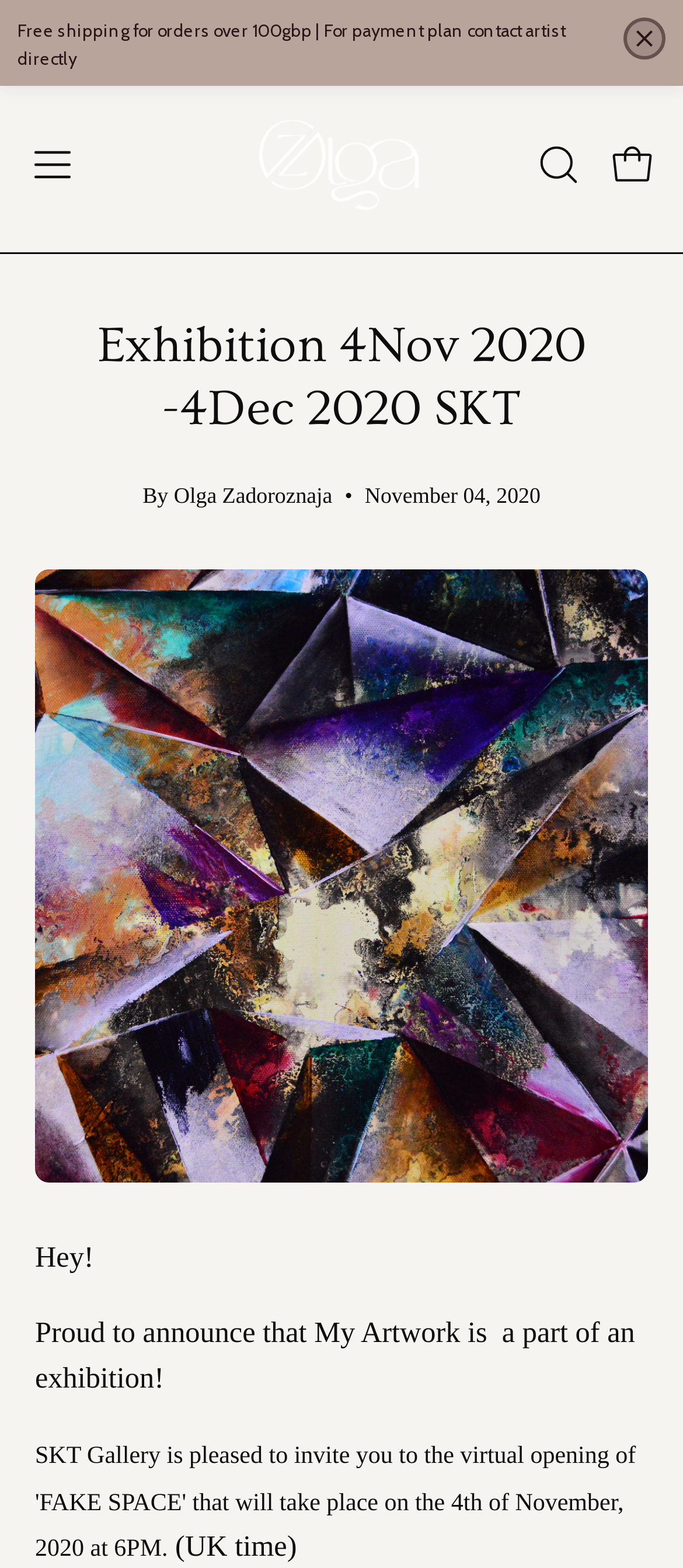What is the condition for free shipping?
Refer to the image and respond with a one-word or short-phrase answer.

orders over 100gbp